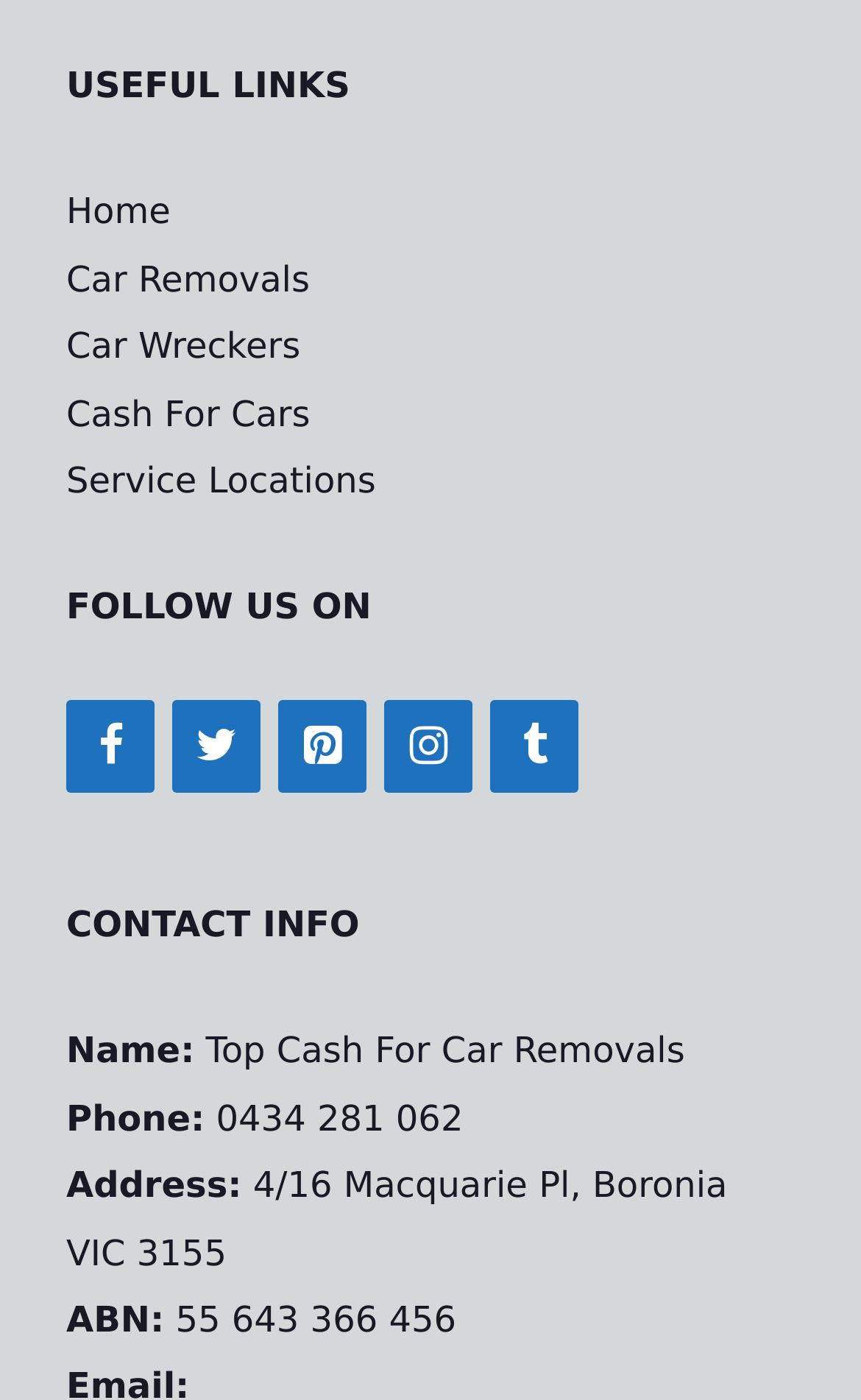How many links are listed under 'USEFUL LINKS'?
Using the visual information, reply with a single word or short phrase.

4